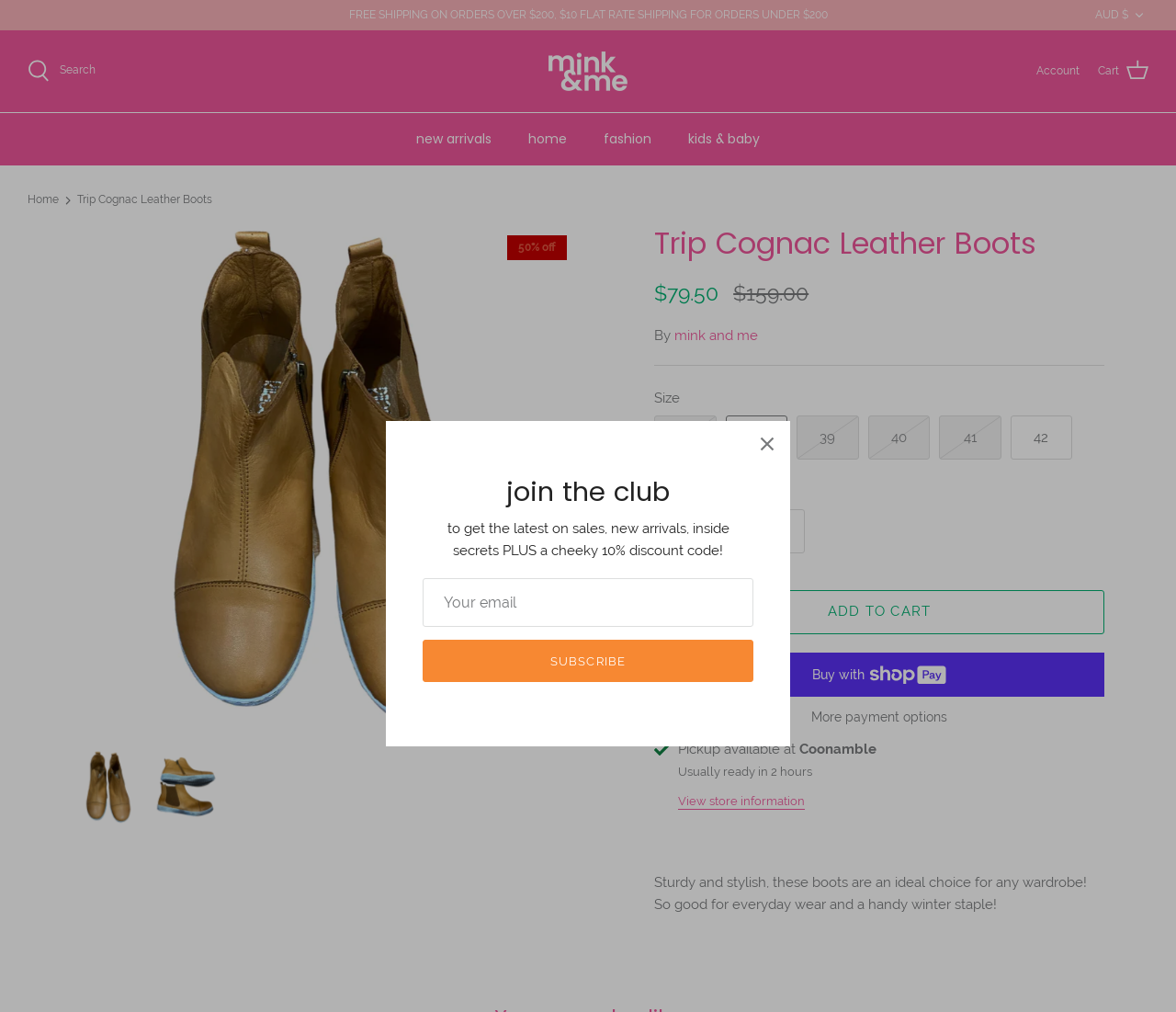Give a one-word or short phrase answer to this question: 
What is the brand of the boots?

mink and me